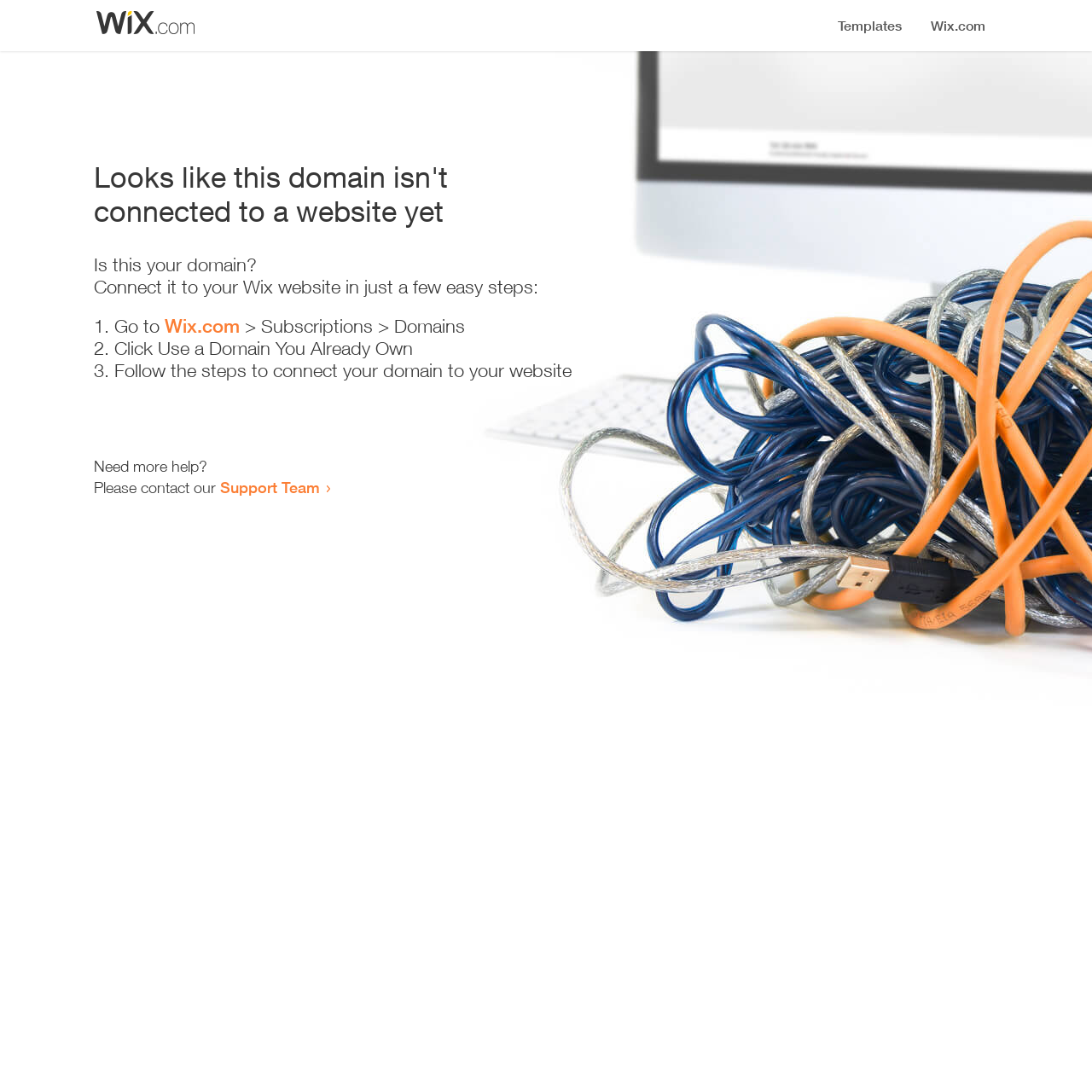What is the status of the domain?
Please answer the question as detailed as possible.

Based on the heading 'Looks like this domain isn't connected to a website yet', it is clear that the domain is not connected to a website.